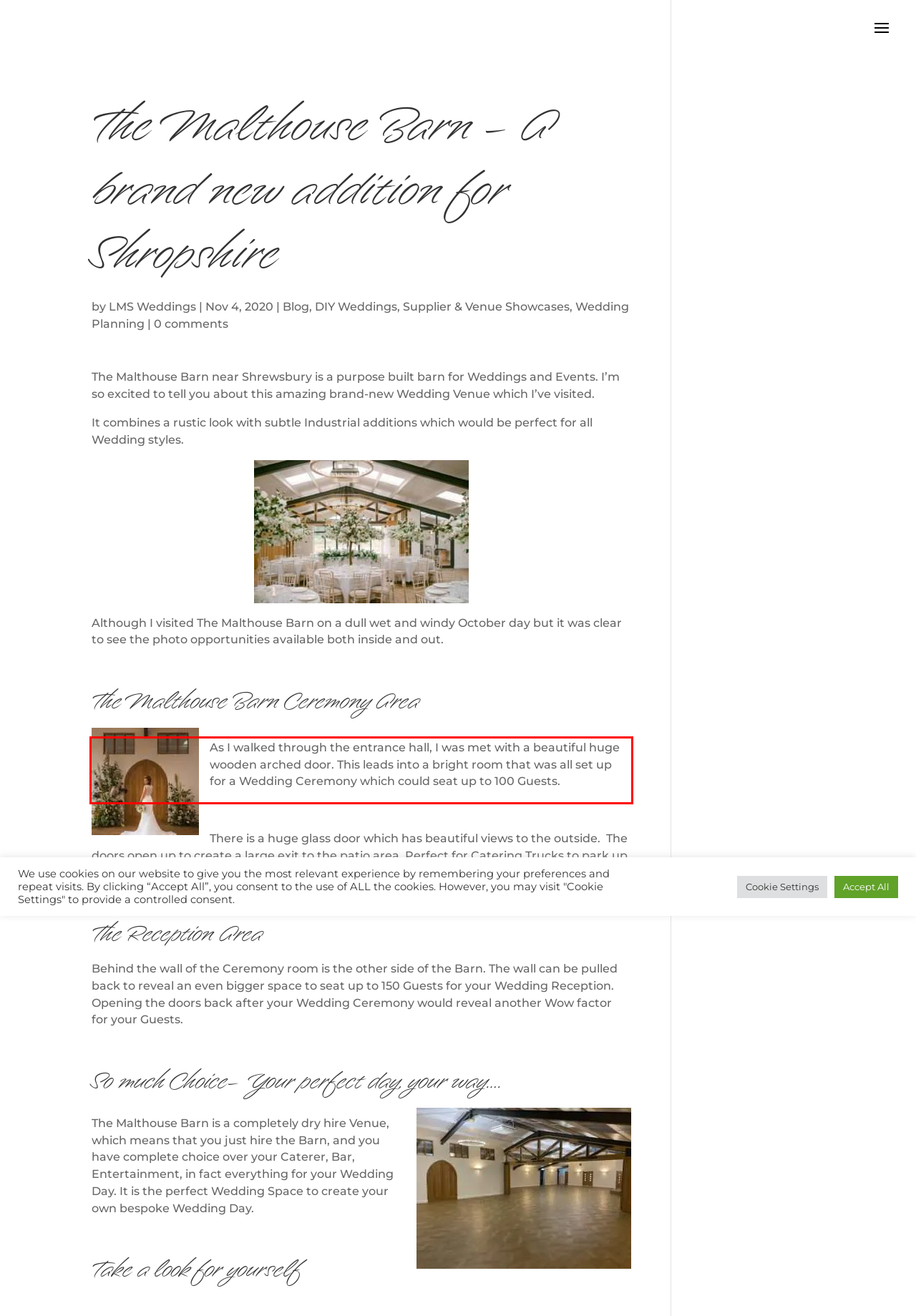Given a webpage screenshot with a red bounding box, perform OCR to read and deliver the text enclosed by the red bounding box.

As I walked through the entrance hall, I was met with a beautiful huge wooden arched door. This leads into a bright room that was all set up for a Wedding Ceremony which could seat up to 100 Guests.